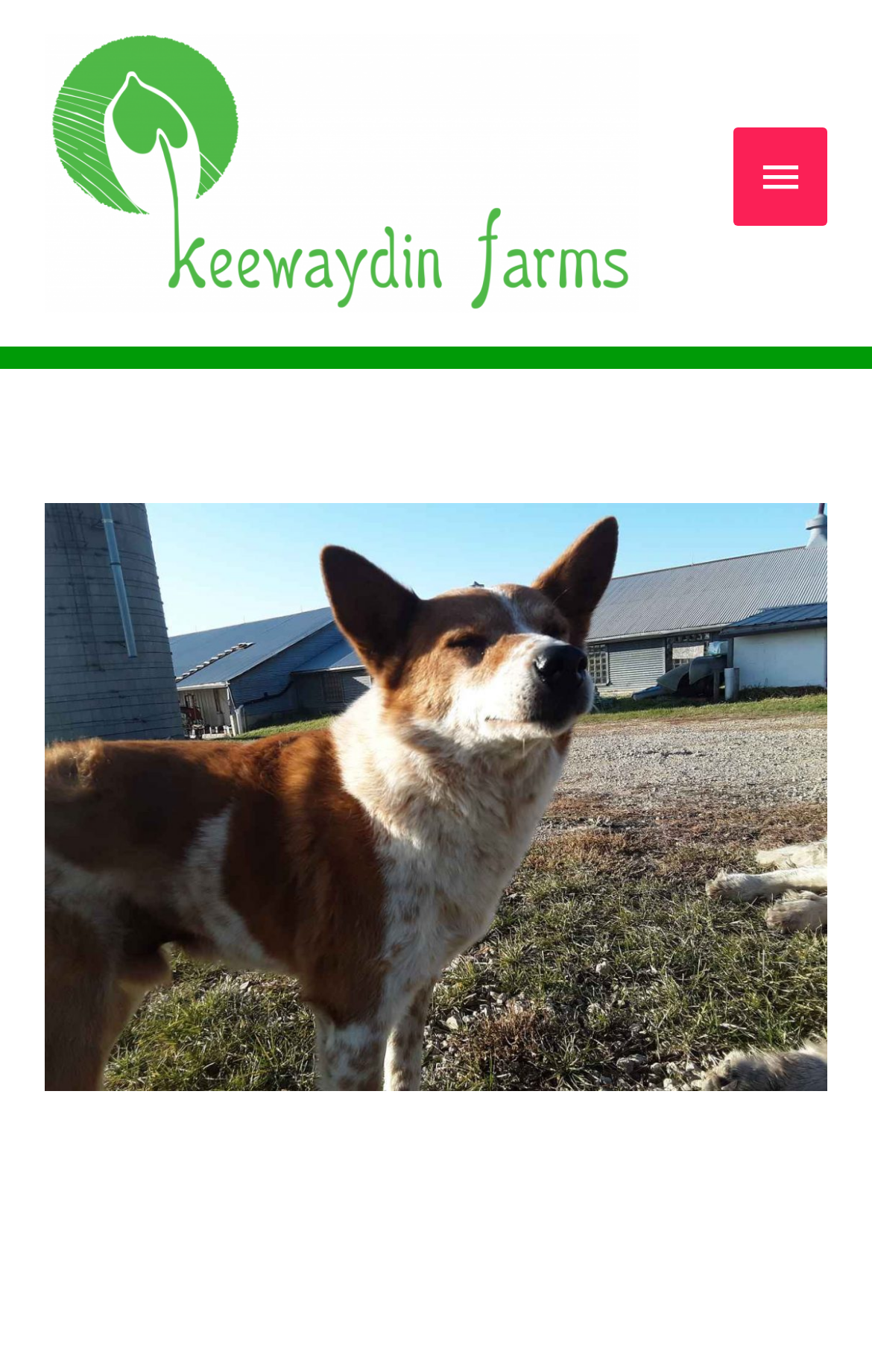Using the description "Main Menu", locate and provide the bounding box of the UI element.

[0.841, 0.092, 0.949, 0.164]